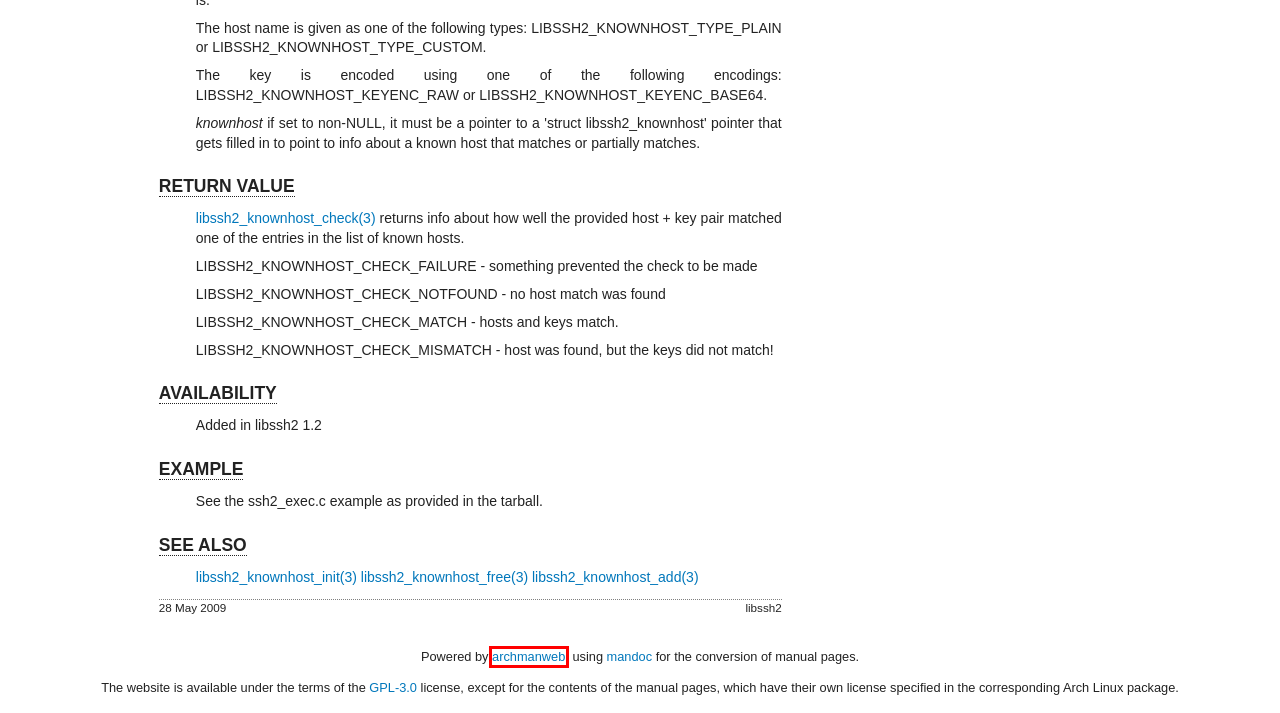You are presented with a screenshot of a webpage containing a red bounding box around a particular UI element. Select the best webpage description that matches the new webpage after clicking the element within the bounding box. Here are the candidates:
A. Arch Linux · GitLab
B. Vulnerable issues - Arch Linux
C. Arch Linux - Package Search
D. mandoc | UNIX manpage compiler
E. The GNU General Public License v3.0
- GNU Project - Free Software Foundation
F. Arch Linux - libssh2 1.11.0-1 (x86_64)
G. Arch Linux / archmanweb · GitLab
H. Arch Linux

G